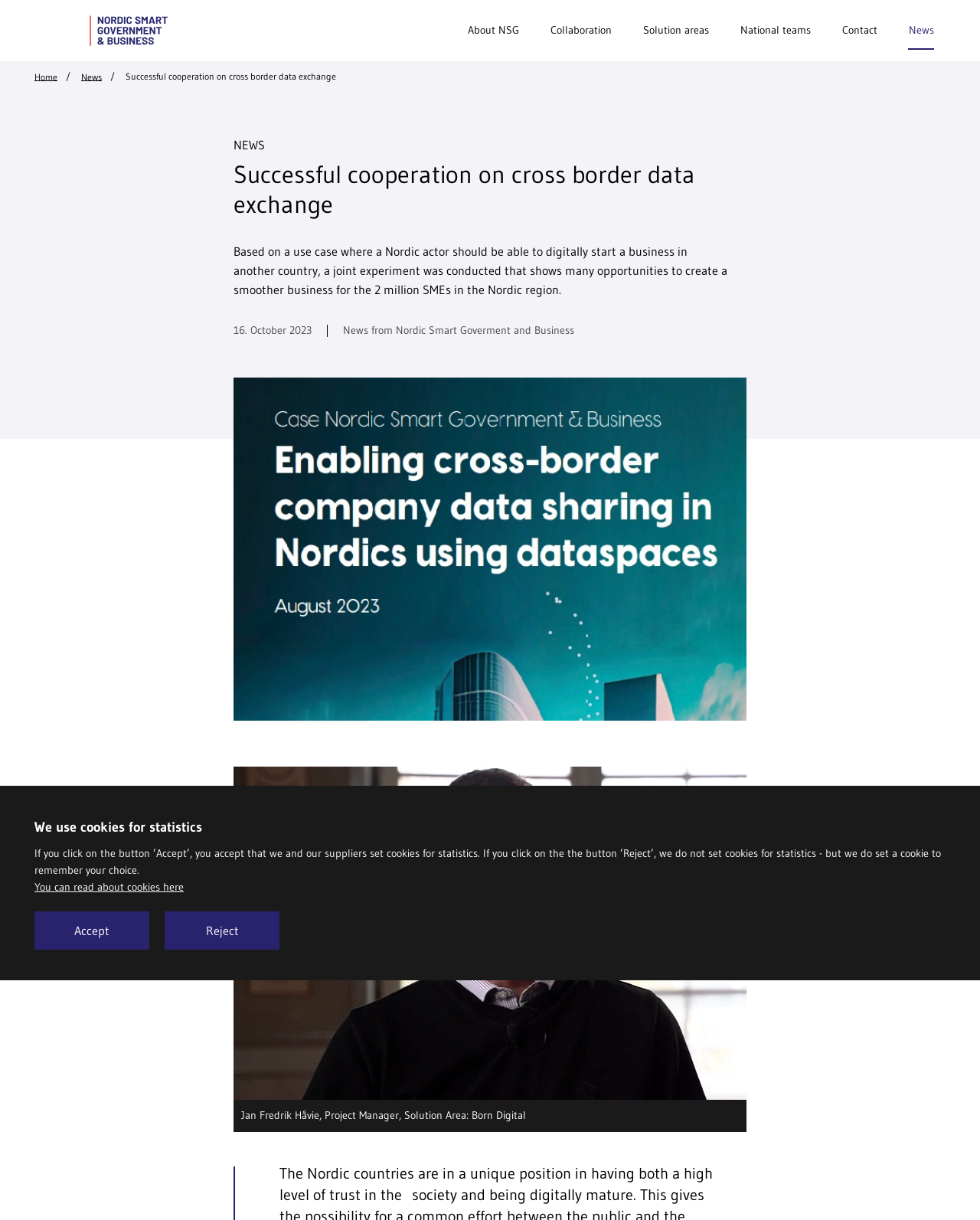For the element described, predict the bounding box coordinates as (top-left x, top-left y, bottom-right x, bottom-right y). All values should be between 0 and 1. Element description: National teams

[0.755, 0.009, 0.827, 0.041]